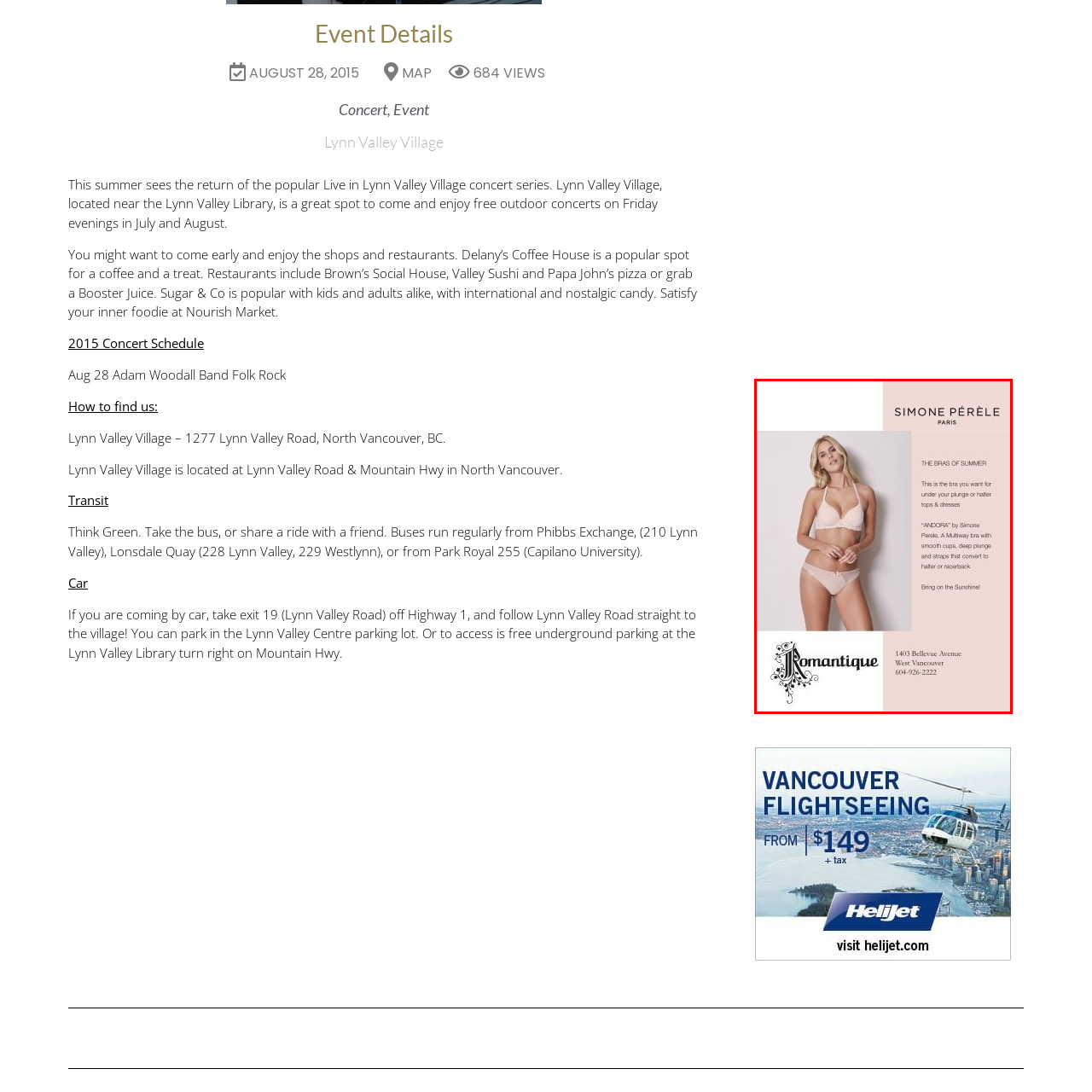What type of straps does the 'Andora' bra have?
Check the image inside the red boundary and answer the question using a single word or brief phrase.

Adjustable